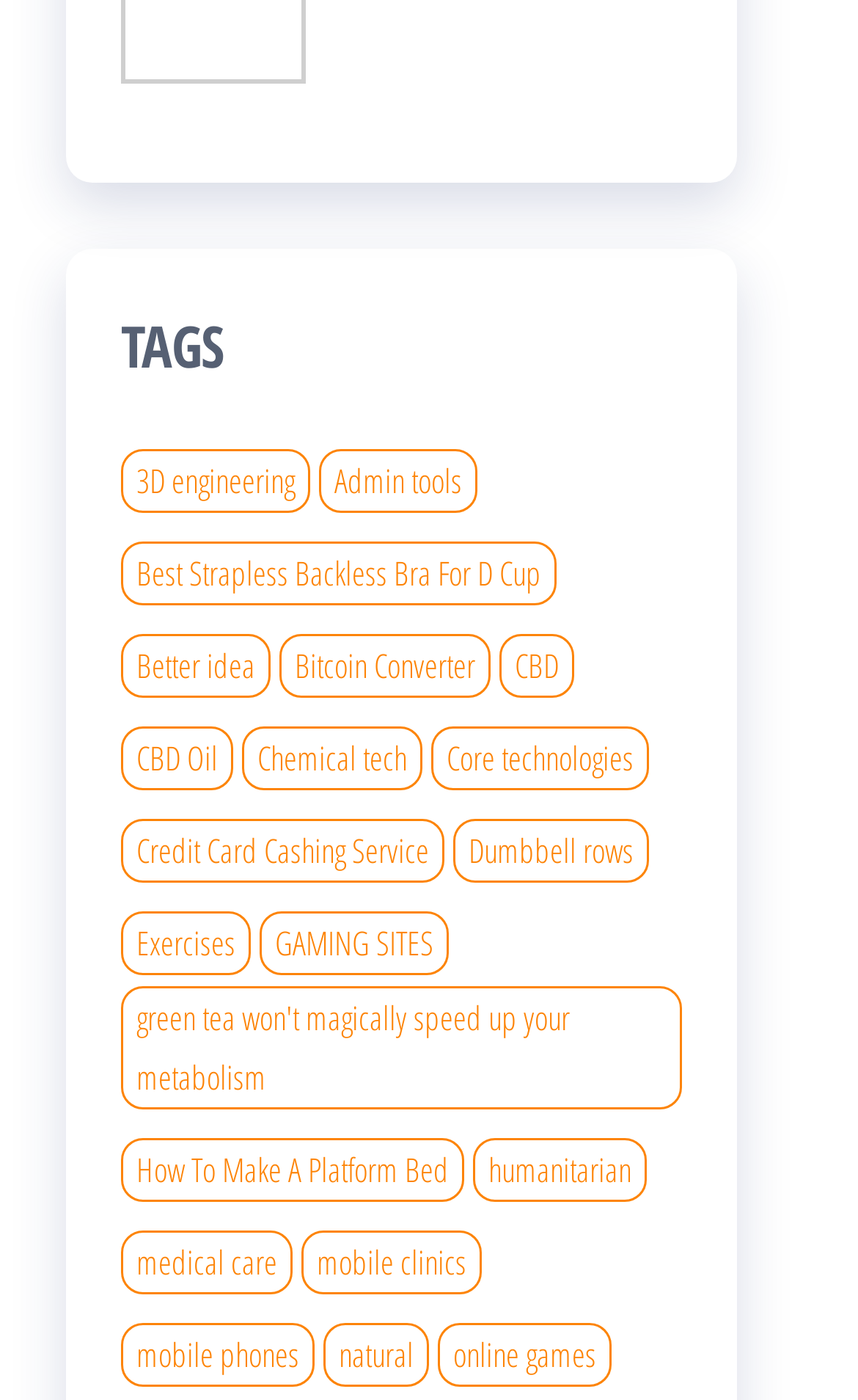Ascertain the bounding box coordinates for the UI element detailed here: "Credit Card Cashing Service". The coordinates should be provided as [left, top, right, bottom] with each value being a float between 0 and 1.

[0.141, 0.585, 0.518, 0.63]